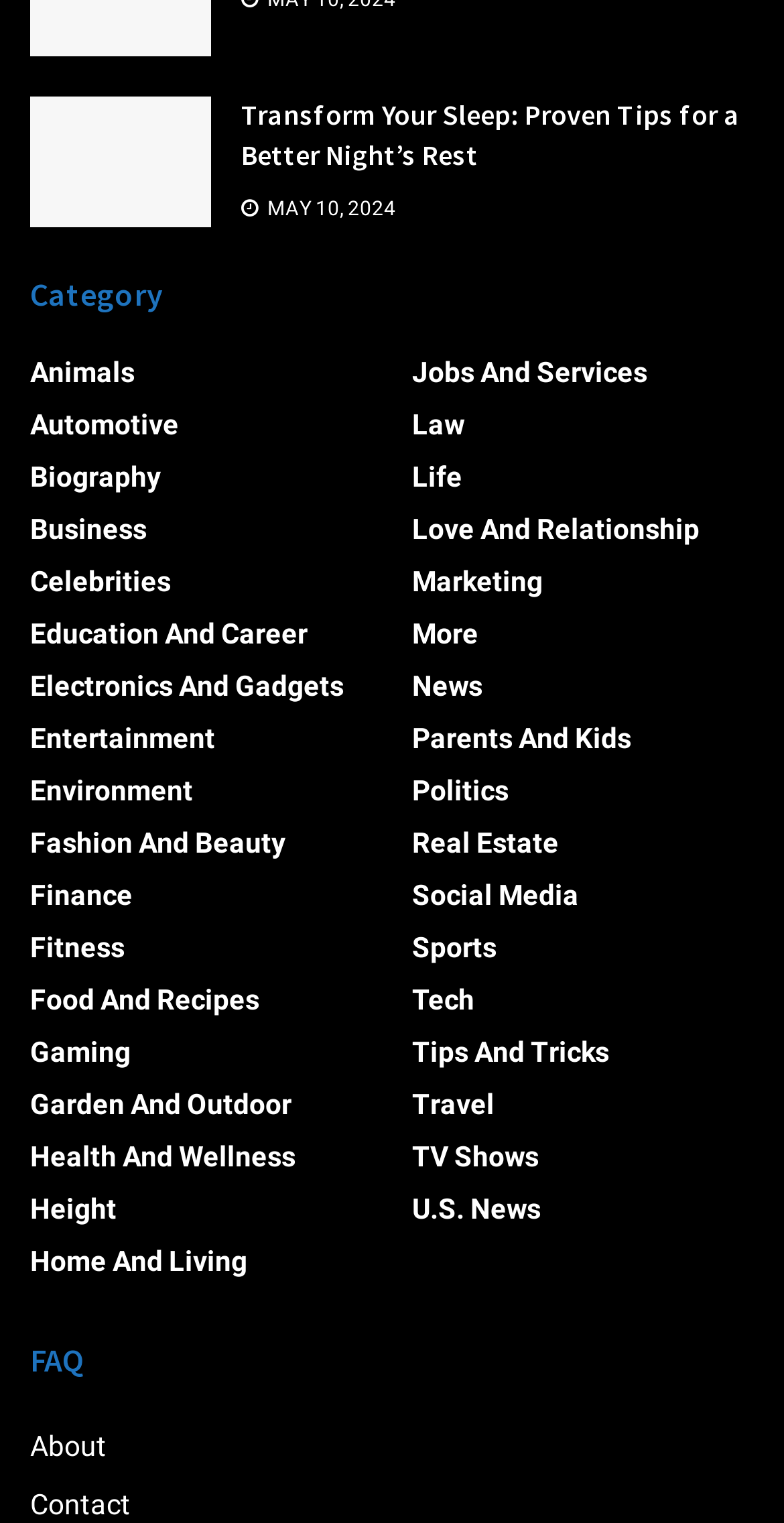Locate the bounding box coordinates of the element that should be clicked to fulfill the instruction: "Click on the 'Transform Your Sleep: Proven Tips for a Better Night’s Rest' link".

[0.308, 0.064, 0.944, 0.113]